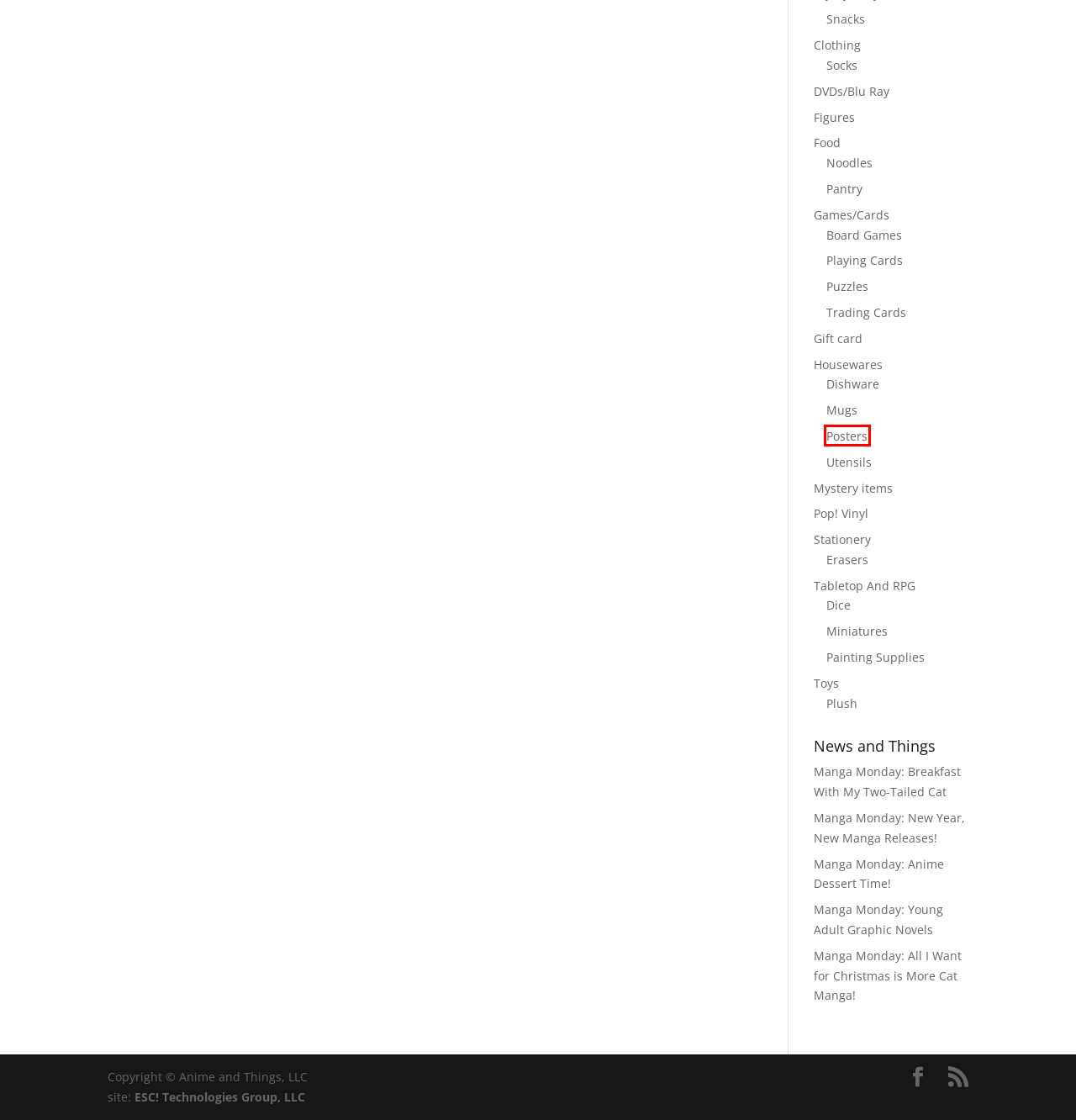Observe the screenshot of a webpage with a red bounding box around an element. Identify the webpage description that best fits the new page after the element inside the bounding box is clicked. The candidates are:
A. Toys | Anime and Things
B. Manga Monday: Breakfast With My Two-Tailed Cat | Anime and Things
C. Stationery | Anime and Things
D. Manga Monday: All I Want for Christmas is More Cat Manga! | Anime and Things
E. Plush | Anime and Things
F. Noodles | Anime and Things
G. DVDs/Blu Ray | Anime and Things
H. Posters | Anime and Things

H